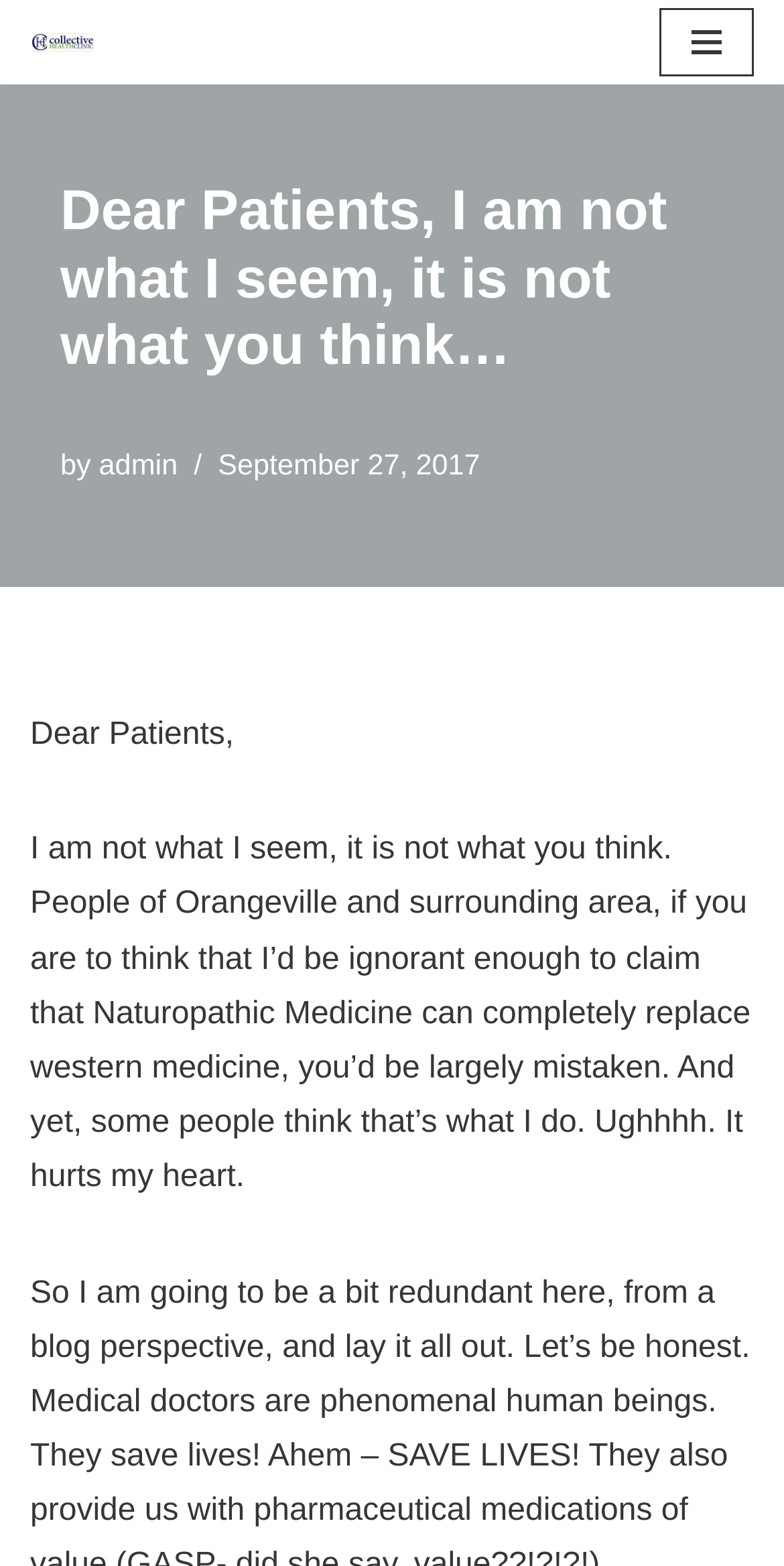When was the blog post published?
Could you answer the question with a detailed and thorough explanation?

The publication date of the blog post can be found by looking at the time element, which contains the date 'September 27, 2017'.